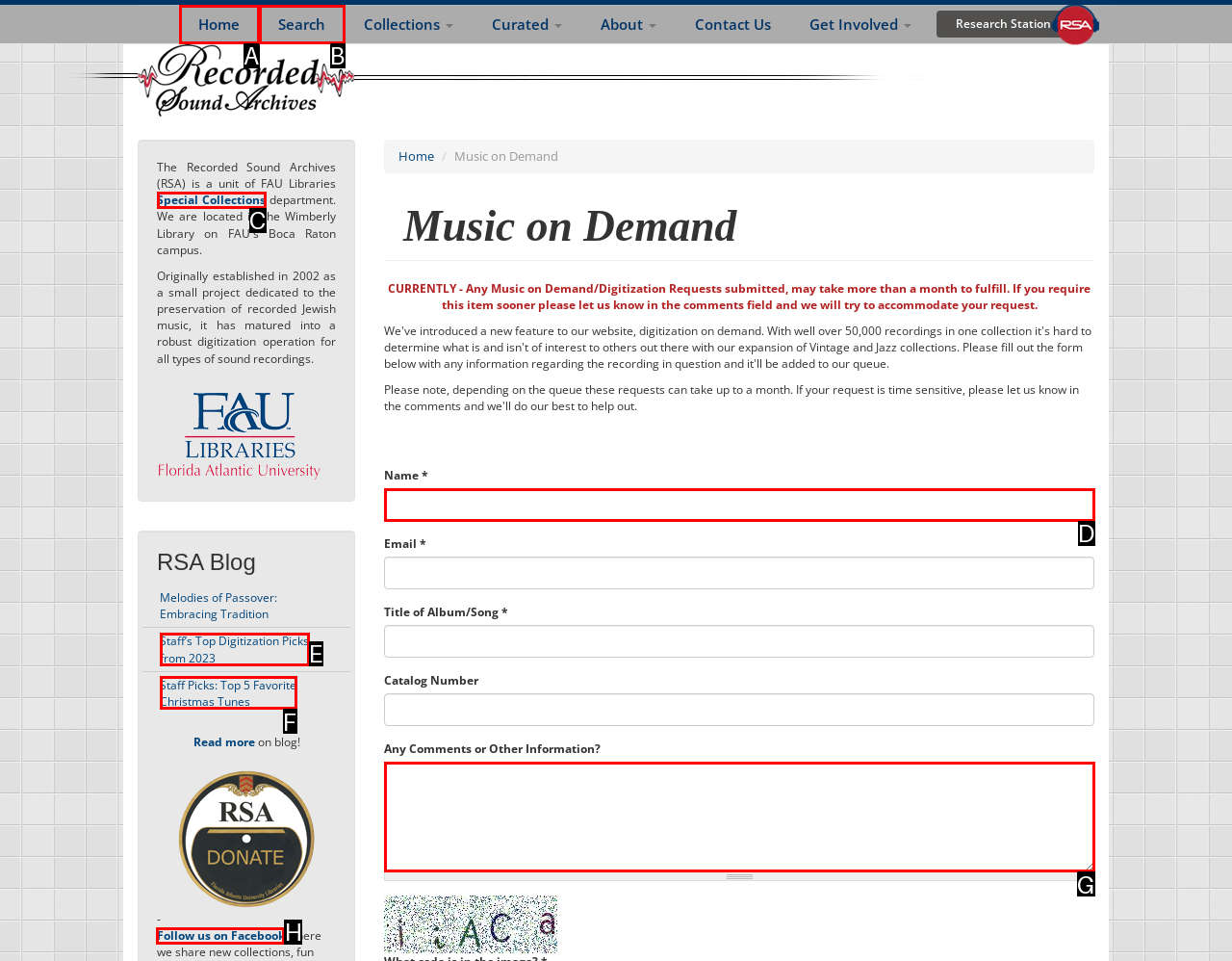Tell me which element should be clicked to achieve the following objective: Follow us on Facebook
Reply with the letter of the correct option from the displayed choices.

H